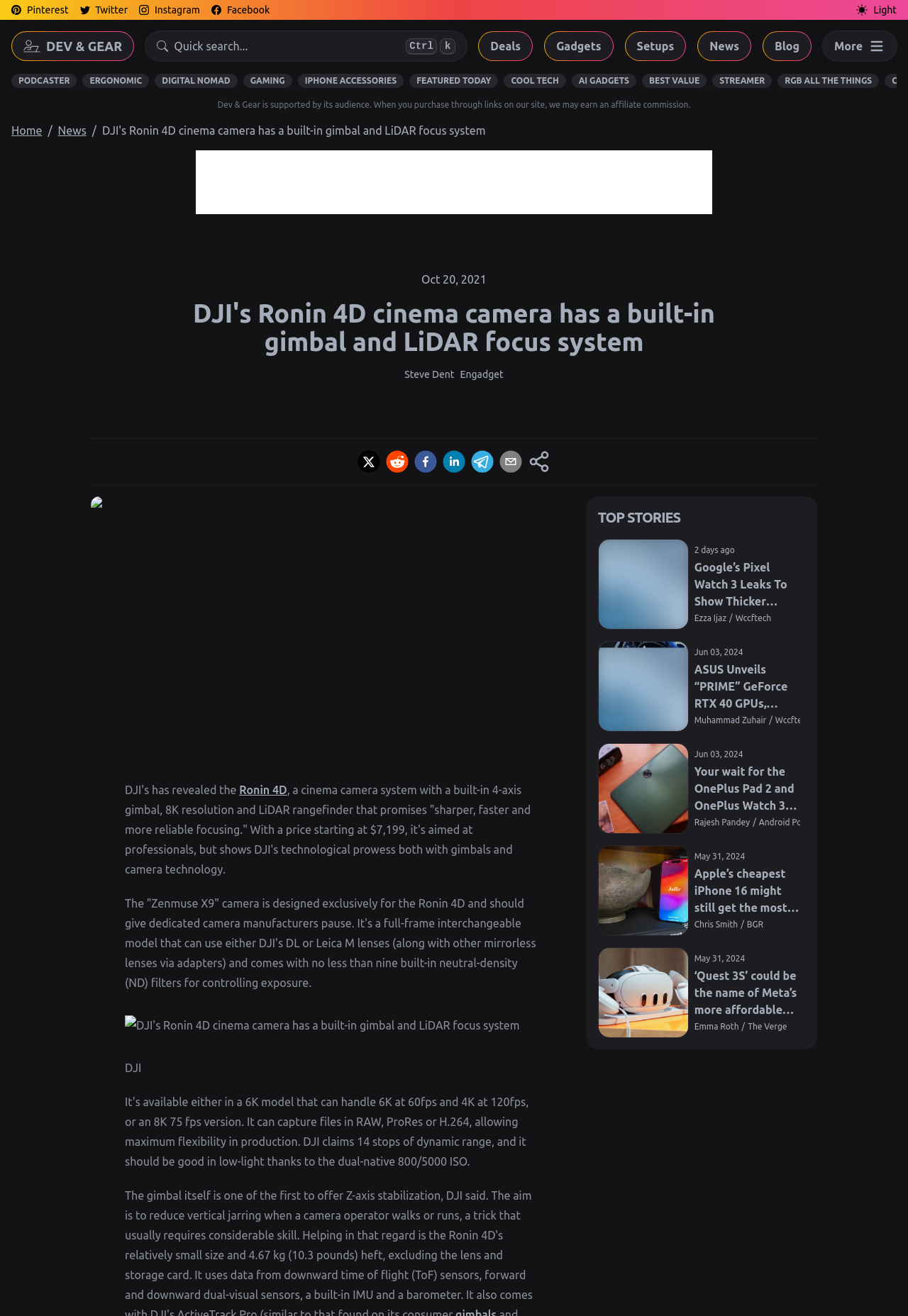How many built-in neutral-density filters does the Zenmuse X9 camera have?
Please answer the question with as much detail as possible using the screenshot.

The article mentions that the Zenmuse X9 camera comes with no less than nine built-in neutral-density (ND) filters for controlling exposure.